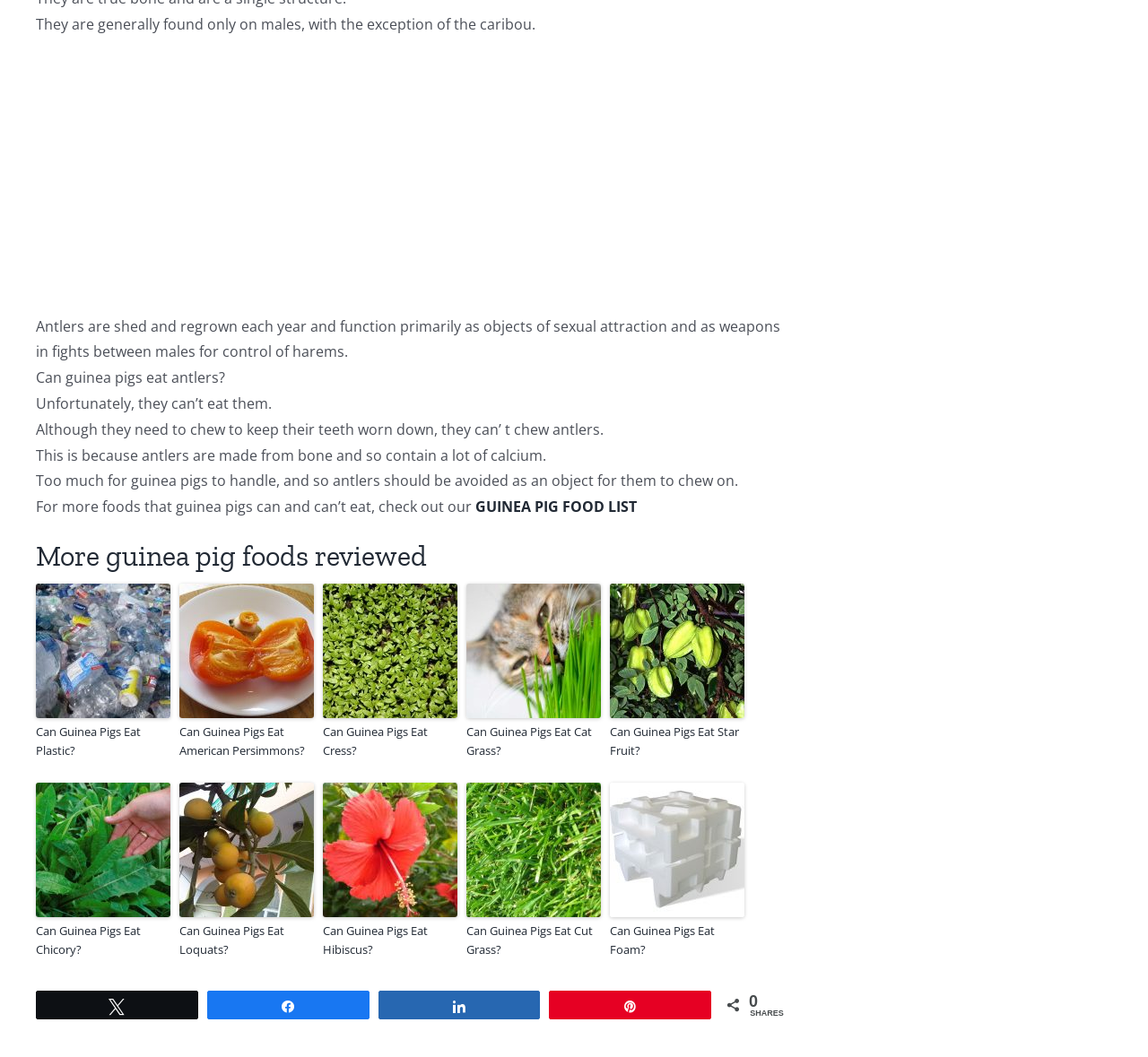Identify the bounding box coordinates of the region that should be clicked to execute the following instruction: "Click the link to know if guinea pigs can eat plastic".

[0.031, 0.553, 0.148, 0.68]